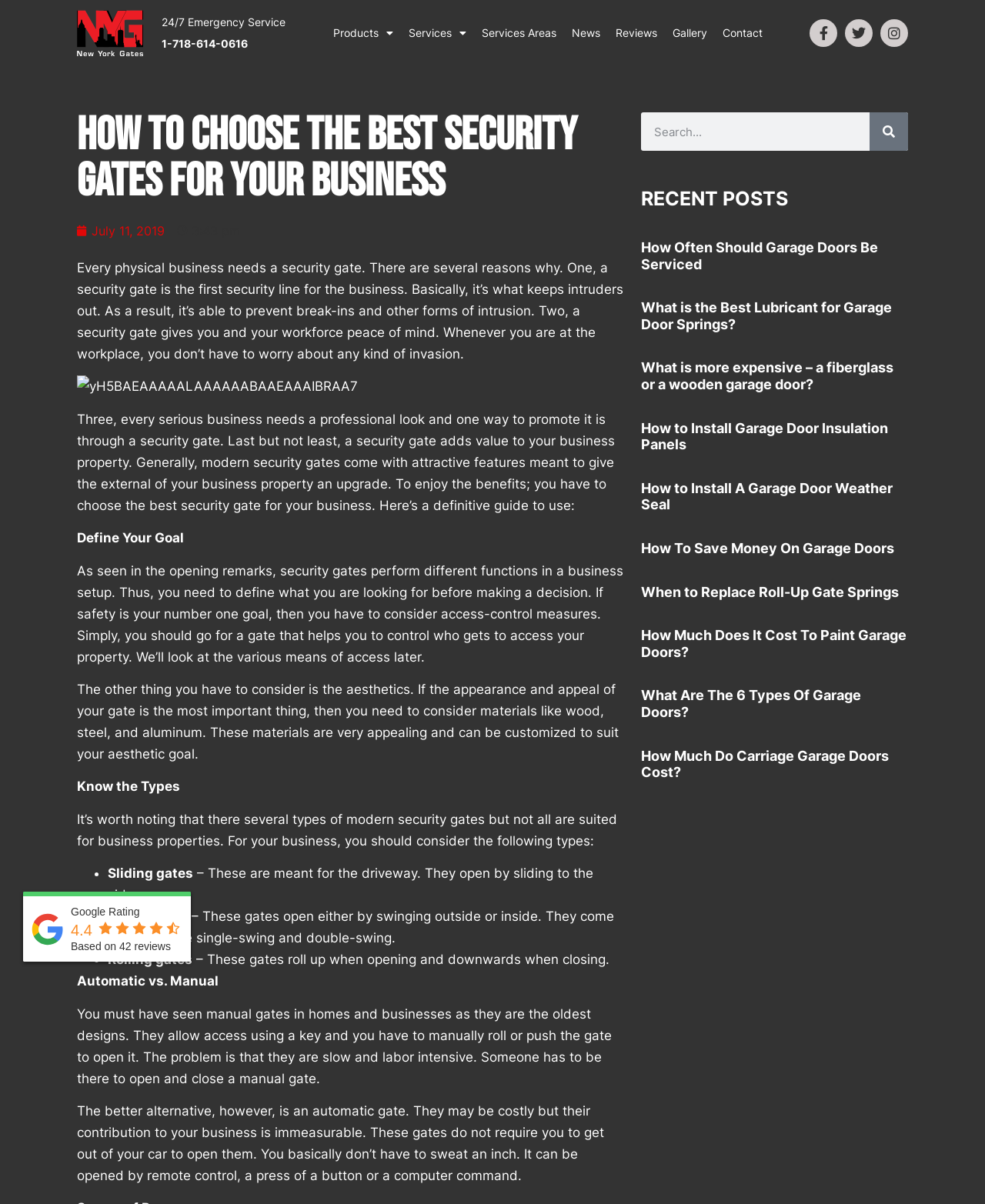Identify the bounding box of the HTML element described as: "alt="New-York-Gates-3" title="New-York-Gates-3"".

[0.078, 0.008, 0.145, 0.047]